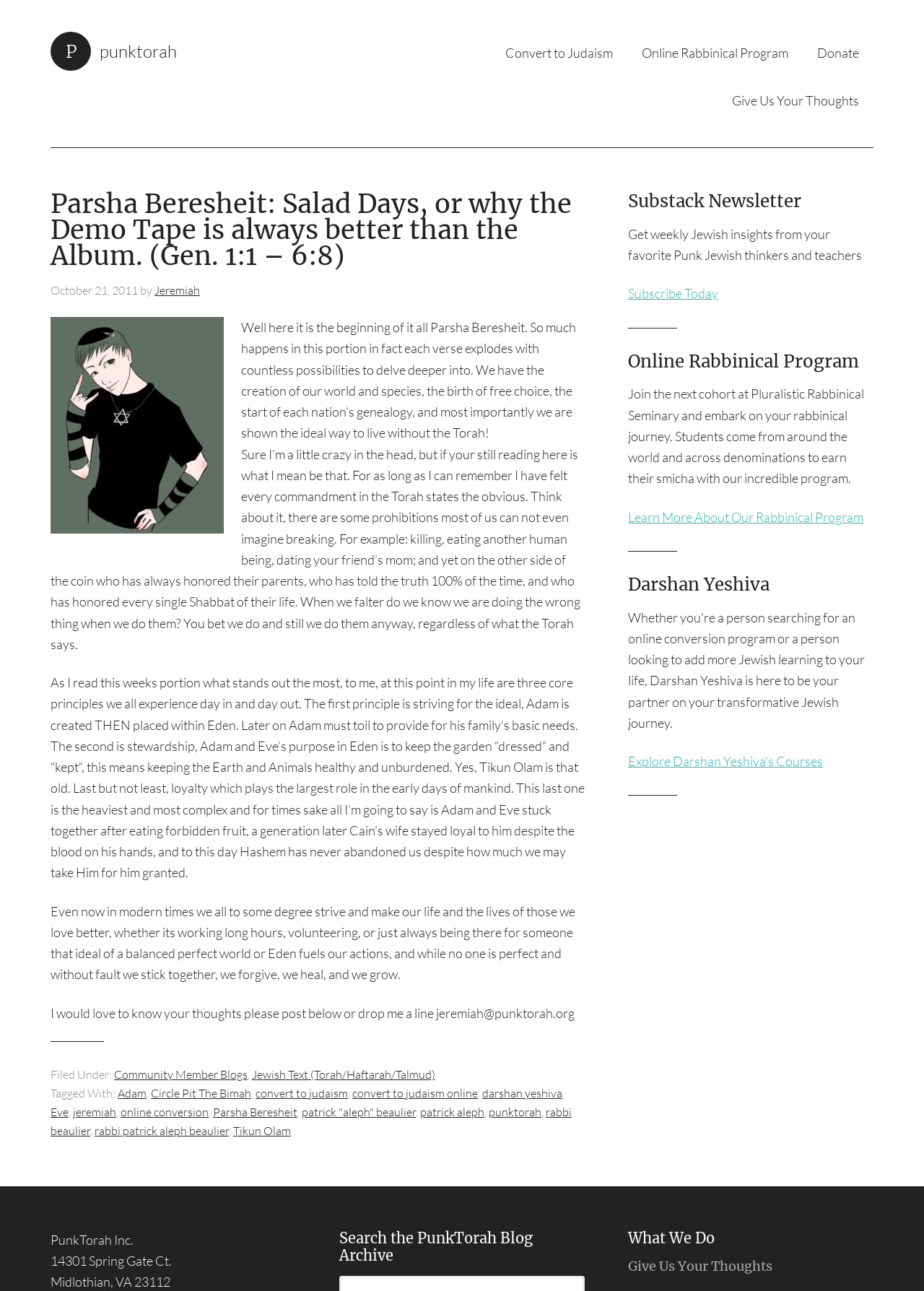Write a detailed summary of the webpage, including text, images, and layout.

This webpage is about Adam, a topic related to Judaism. At the top, there are four links: "P punktorah", "Convert to Judaism", "Online Rabbinical Program", and "Donate". Below these links, there is a main section that takes up most of the page. 

In the main section, there is an article titled "Parsha Beresheit: Salad Days, or why the Demo Tape is always better than the Album. (Gen. 1:1 – 6:8)". The article has a heading, a time stamp "October 21, 2011", and an author "Jeremiah". The content of the article discusses the creation of the world, the birth of free choice, and the ideal way to live without the Torah. It also talks about three core principles: striving for the ideal, stewardship, and loyalty.

Below the article, there is a footer section that lists categories and tags related to the article, including "Community Member Blogs", "Jewish Text (Torah/Haftarah/Talmud)", "Adam", "Circle Pit The Bimah", and others.

To the right of the main section, there is a sidebar with three sections. The first section is about a Substack Newsletter, where users can subscribe to receive weekly Jewish insights. The second section is about an Online Rabbinical Program, where users can learn more about the program. The third section is about Darshan Yeshiva, where users can explore courses.

At the bottom of the page, there is a section with the organization's information, including its name, address, and a search bar to search the PunkTorah blog archive. There is also a section titled "What We Do" and another section titled "Give Us Your Thoughts", where users can provide their thoughts.